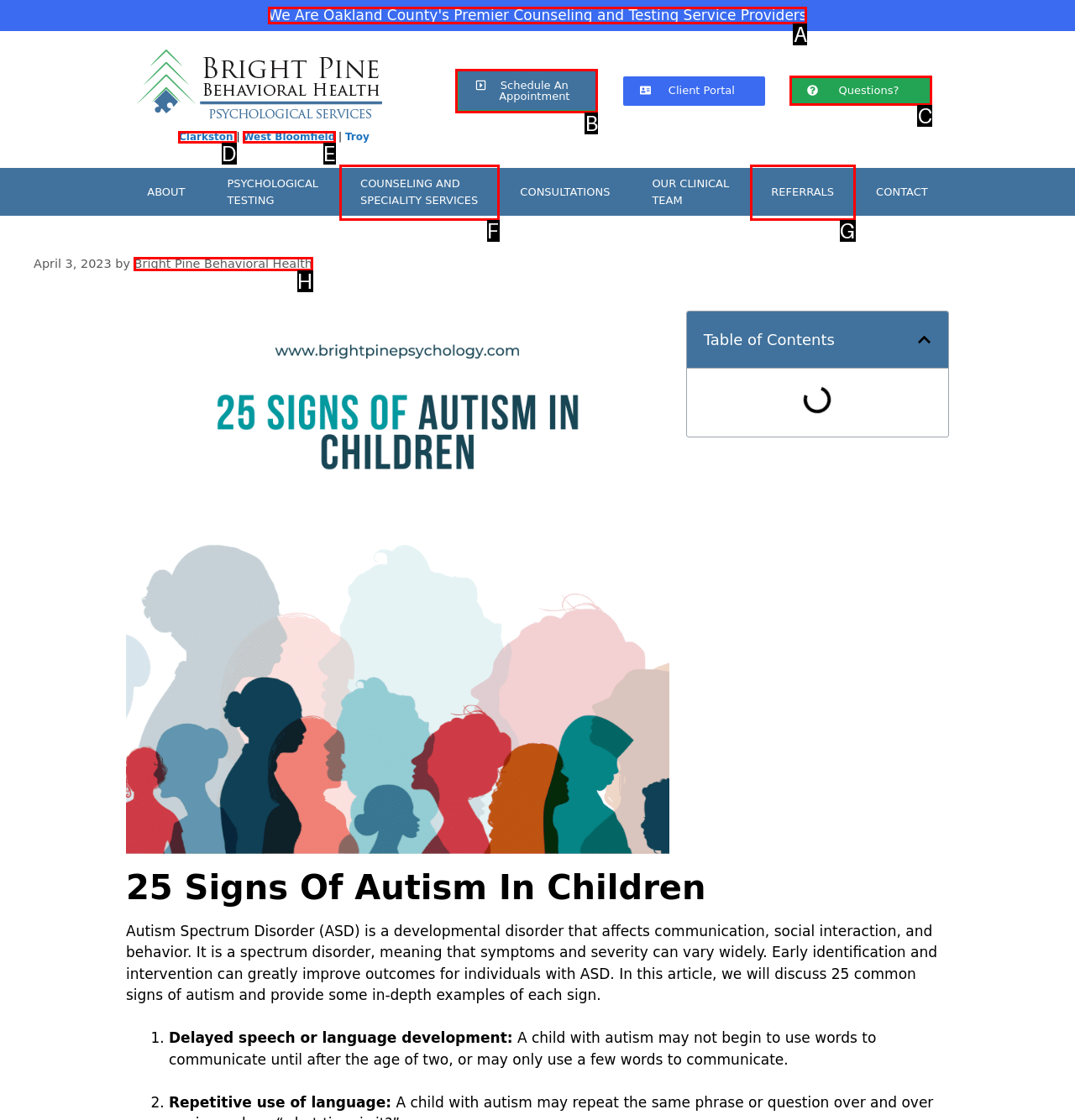Select the option that fits this description: Schedule An Appointment
Answer with the corresponding letter directly.

B